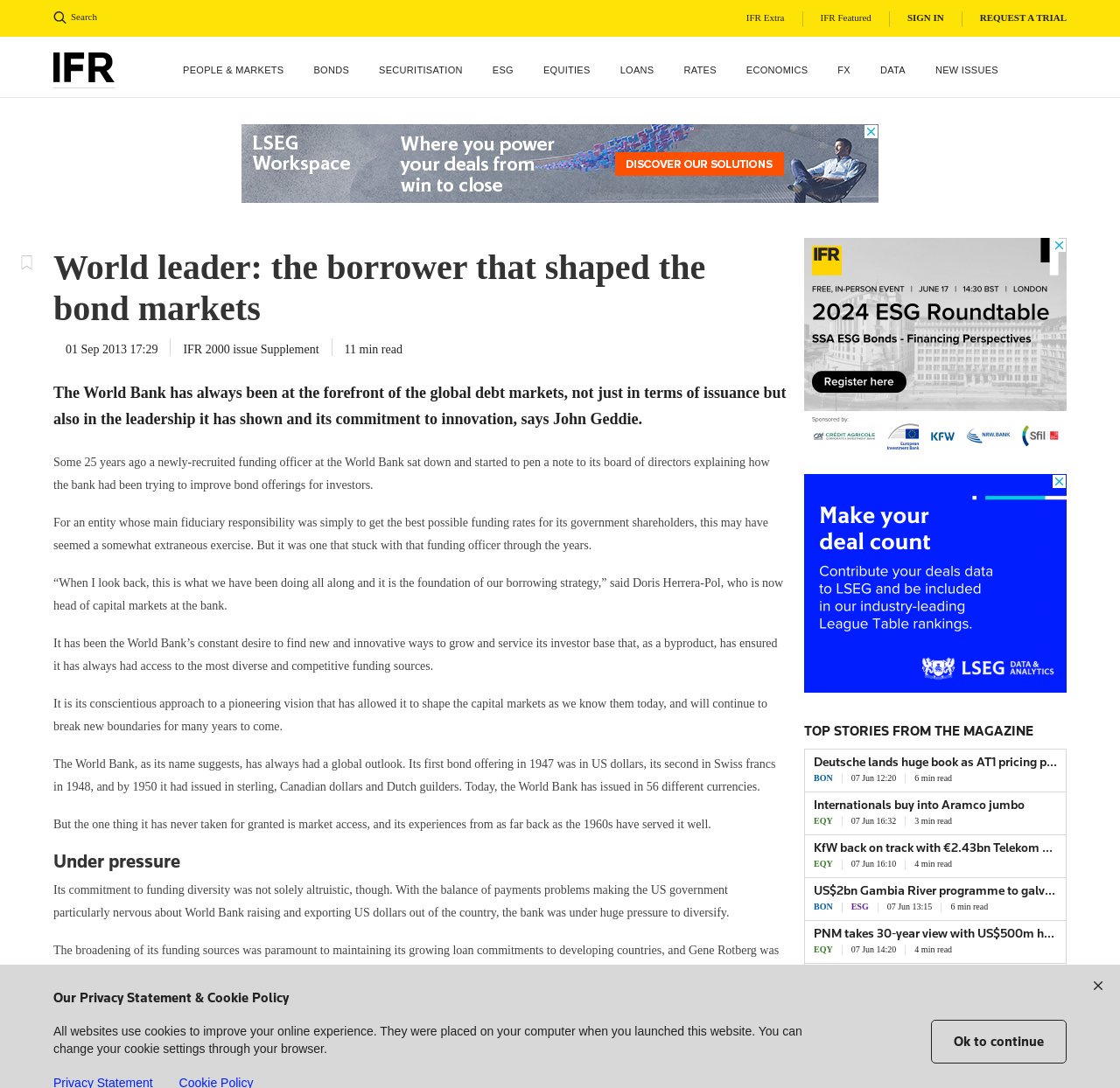Please specify the bounding box coordinates of the clickable region to carry out the following instruction: "Click the PRODUCTS link". The coordinates should be four float numbers between 0 and 1, in the format [left, top, right, bottom].

None